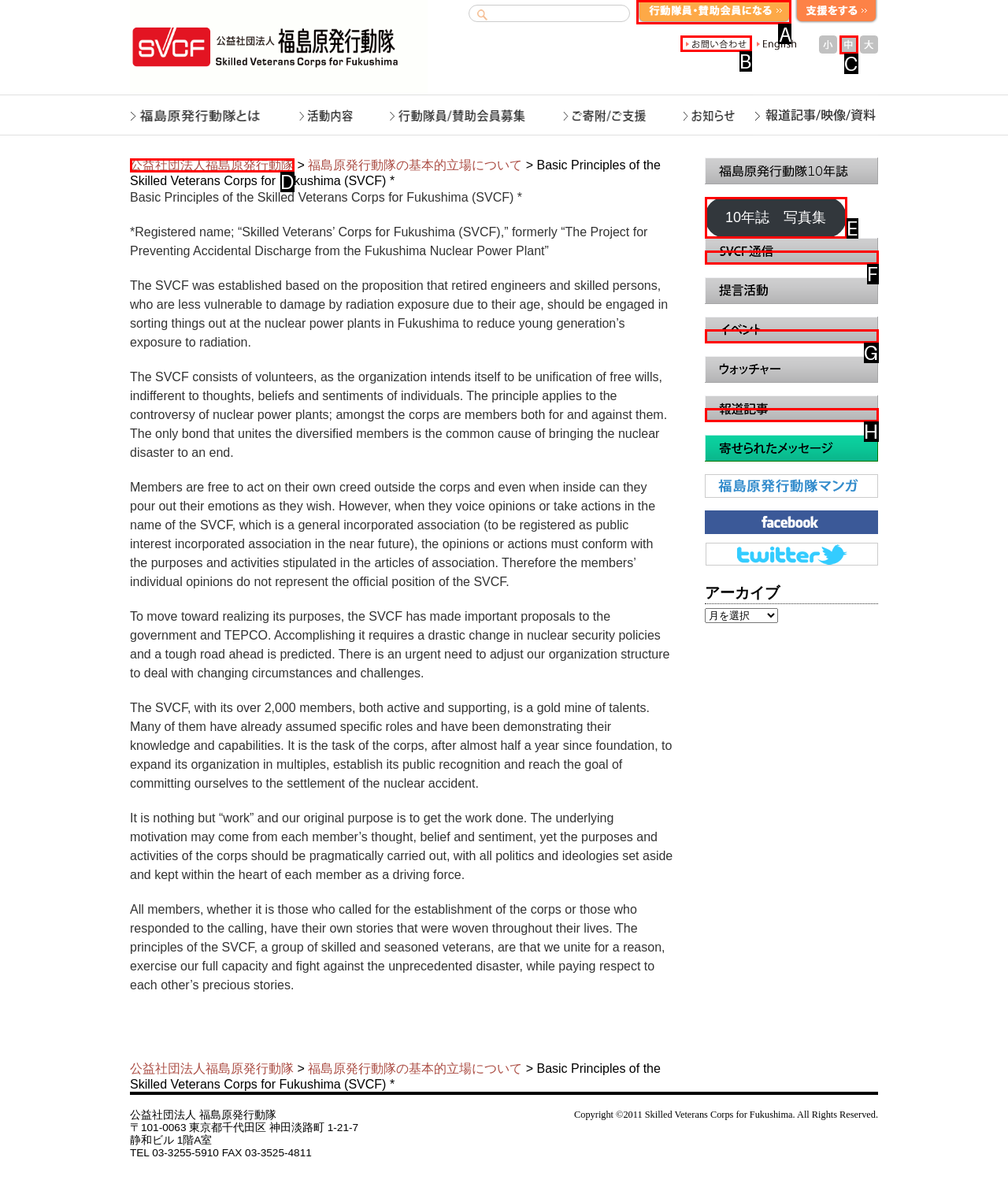Tell me which letter I should select to achieve the following goal: become a member
Answer with the corresponding letter from the provided options directly.

A